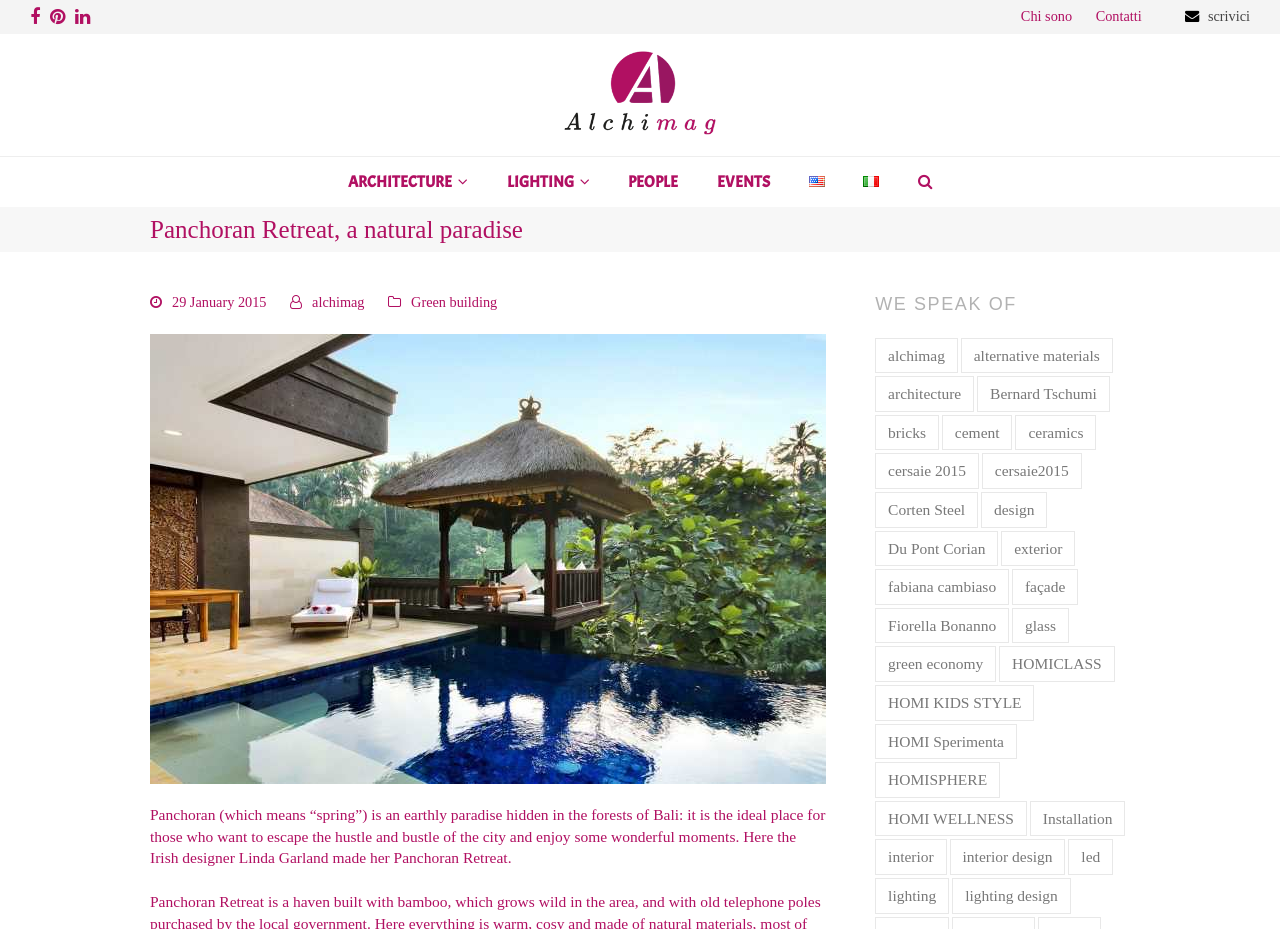Can you extract the headline from the webpage for me?

Panchoran Retreat, a natural paradise